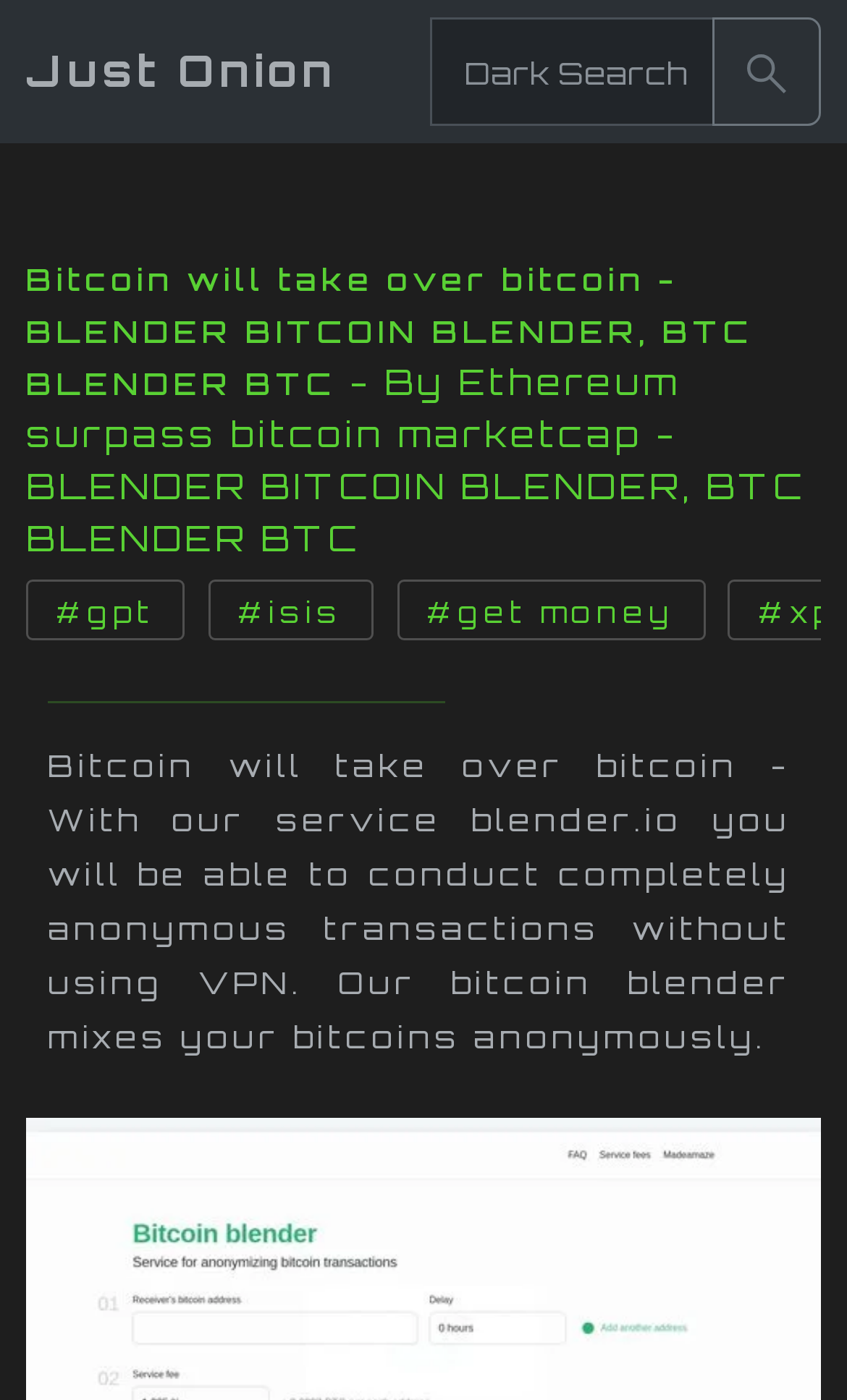Identify the bounding box for the element characterized by the following description: "name="q" placeholder="Dark Search ..."".

[0.508, 0.012, 0.844, 0.09]